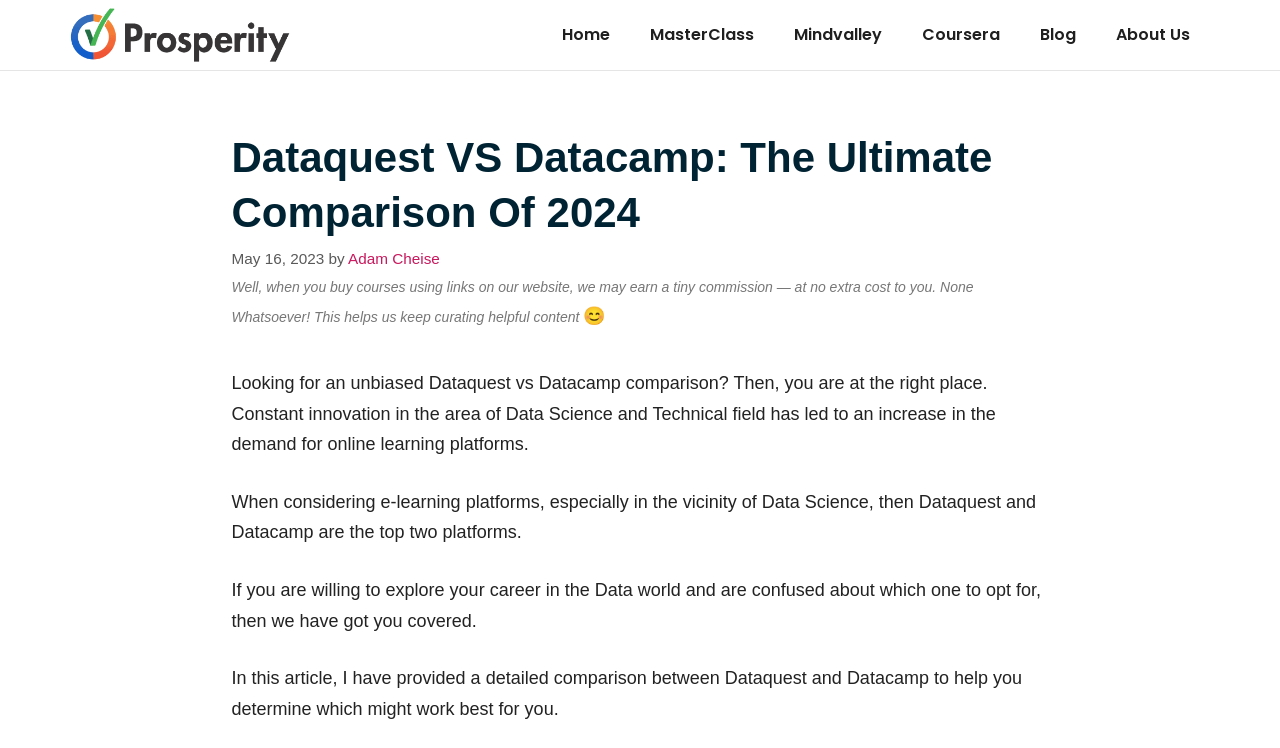What is the purpose of the article?
Please ensure your answer to the question is detailed and covers all necessary aspects.

I understood the purpose of the article by reading the introductory text, which states that the article provides a detailed comparison between Dataquest and Datacamp to help readers determine which one might work best for them.